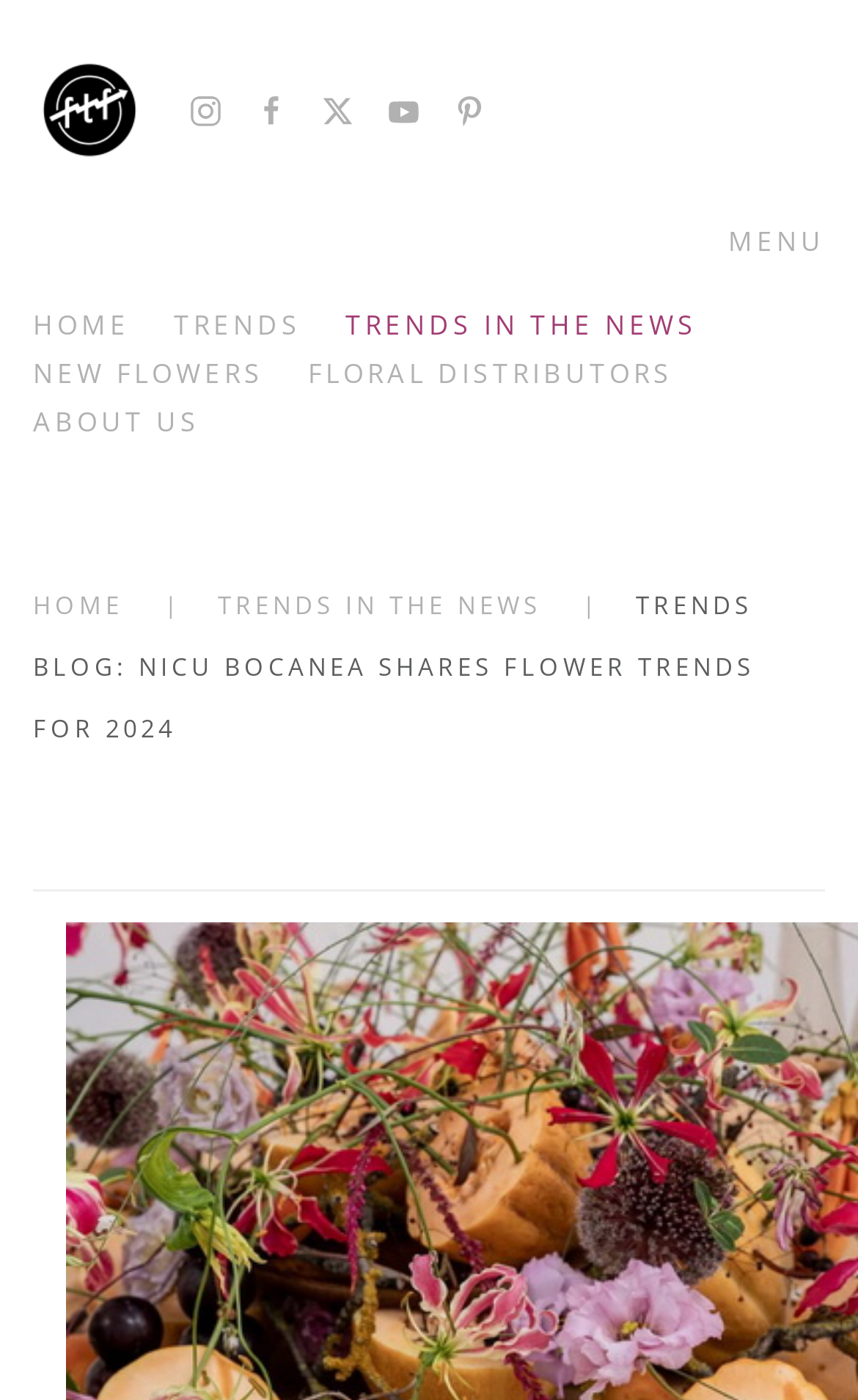Generate a thorough caption detailing the webpage content.

The webpage is about Nicu Bocancea's vision on floral trends for 2024. At the top left corner, there is a link to skip to the main content. Next to it, there is a link to go back to the home page. Below these links, there are five social media links, each accompanied by an image, aligned horizontally across the top of the page.

The main navigation menu is located at the top center of the page, with links to "HOME", "TRENDS", "TRENDS IN THE NEWS", "NEW FLOWERS", "FLORAL DISTRIBUTORS", and "ABOUT US". The "TRENDS" link has a dropdown menu.

On the top right corner, there is a button to open the menu, with the text "MENU" written next to it. Below the navigation menu, there is a breadcrumb navigation section that shows the current page's location in the website's hierarchy. It starts with "HOME", followed by "TRENDS IN THE NEWS", and finally "TRENDS BLOG: NICU BOCANEA SHARES FLOWER TRENDS FOR 2024".

The main content of the page is not explicitly described in the accessibility tree, but based on the meta description, it likely contains Nicu Bocancea's predictions on floral trends for 2024, where contemporary values and aspirations meet the world.